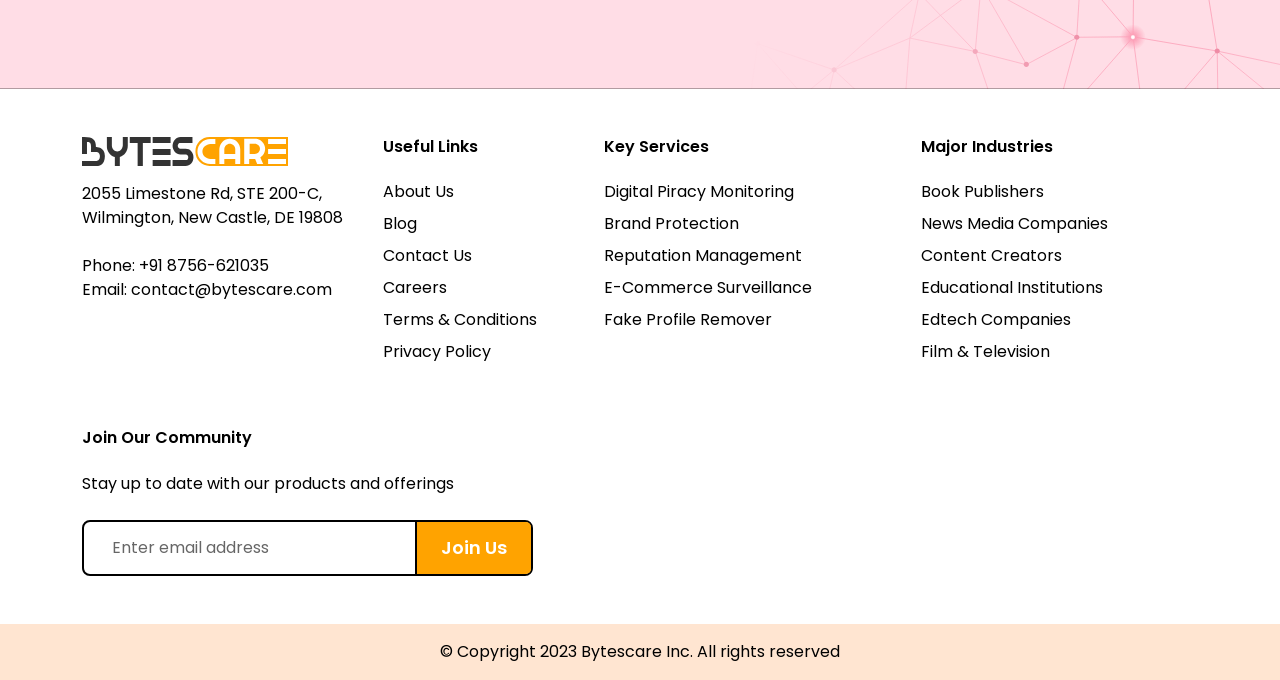Please find the bounding box coordinates of the element that must be clicked to perform the given instruction: "Click the 'Join Us' button". The coordinates should be four float numbers from 0 to 1, i.e., [left, top, right, bottom].

[0.324, 0.767, 0.415, 0.844]